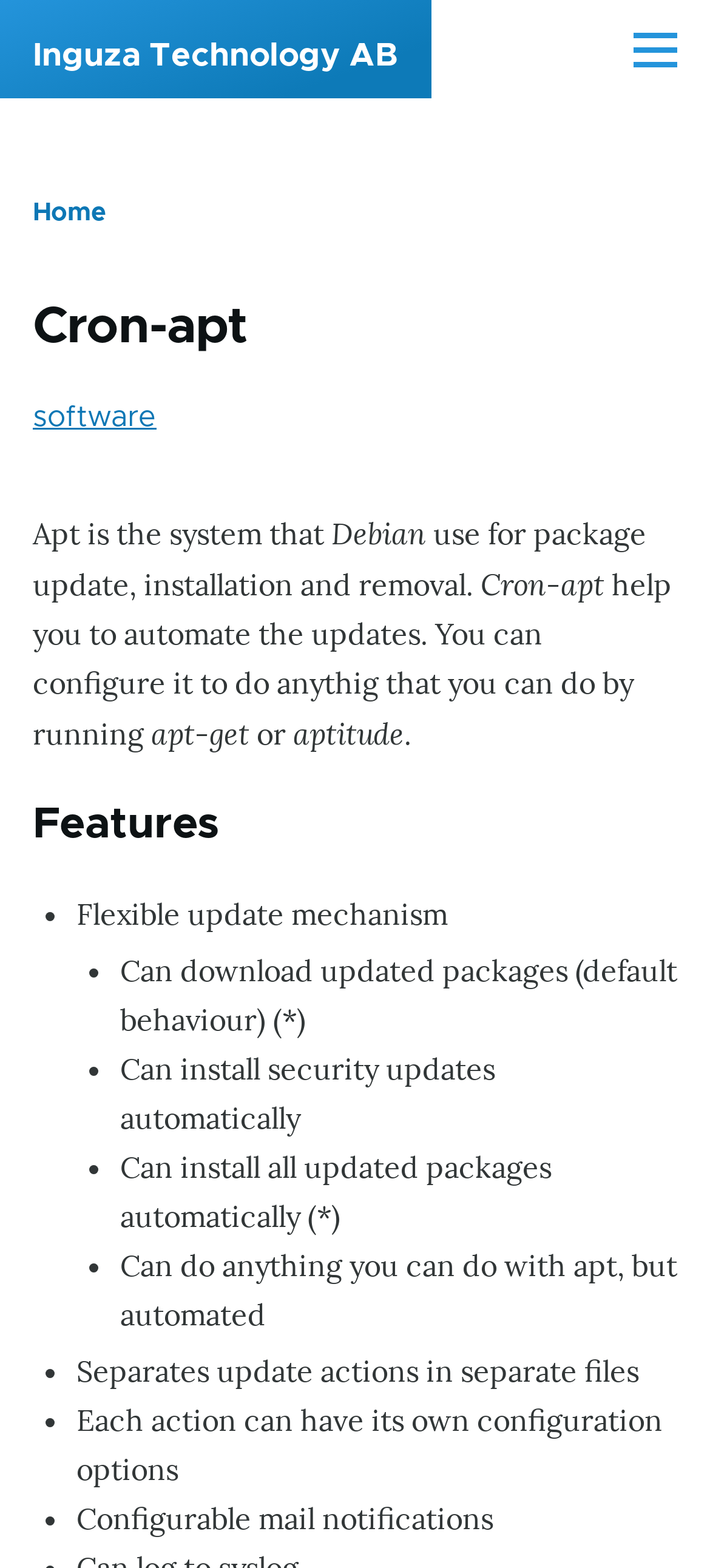What can Cron-apt do?
Could you answer the question in a detailed manner, providing as much information as possible?

Cron-apt can automate package updates, installation, and removal. It can also download updated packages, install security updates automatically, and install all updated packages automatically. Additionally, it can do anything that can be done with apt, but in an automated way.